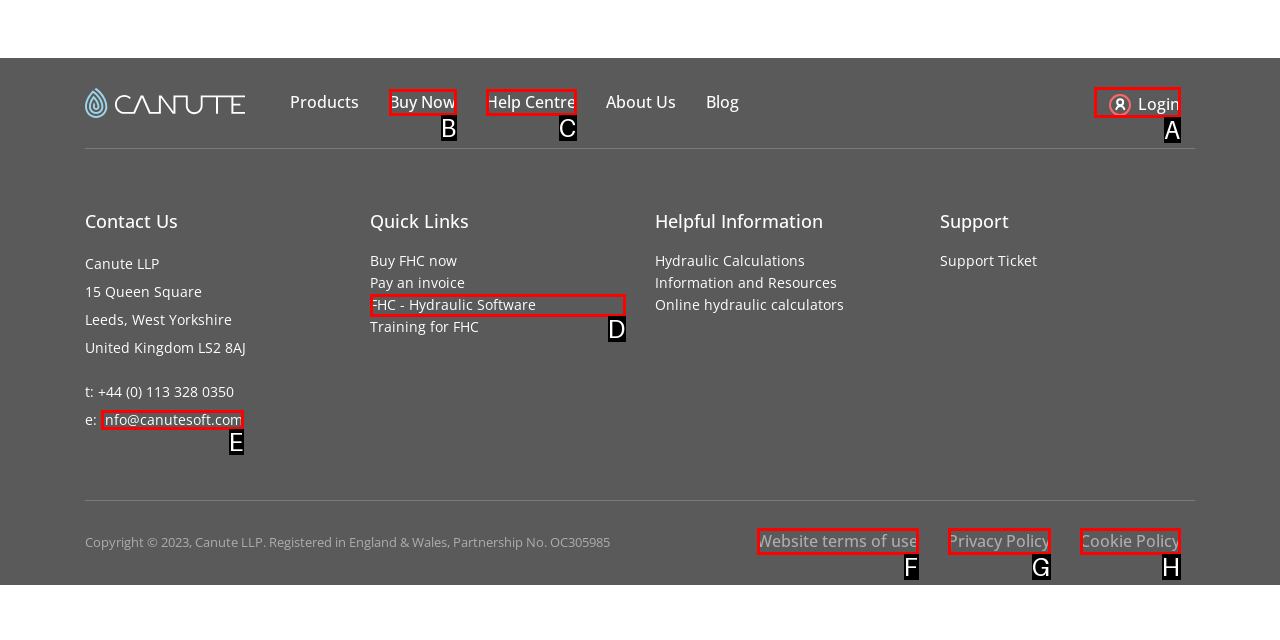From the options shown, which one fits the description: Cookie Policy? Respond with the appropriate letter.

H